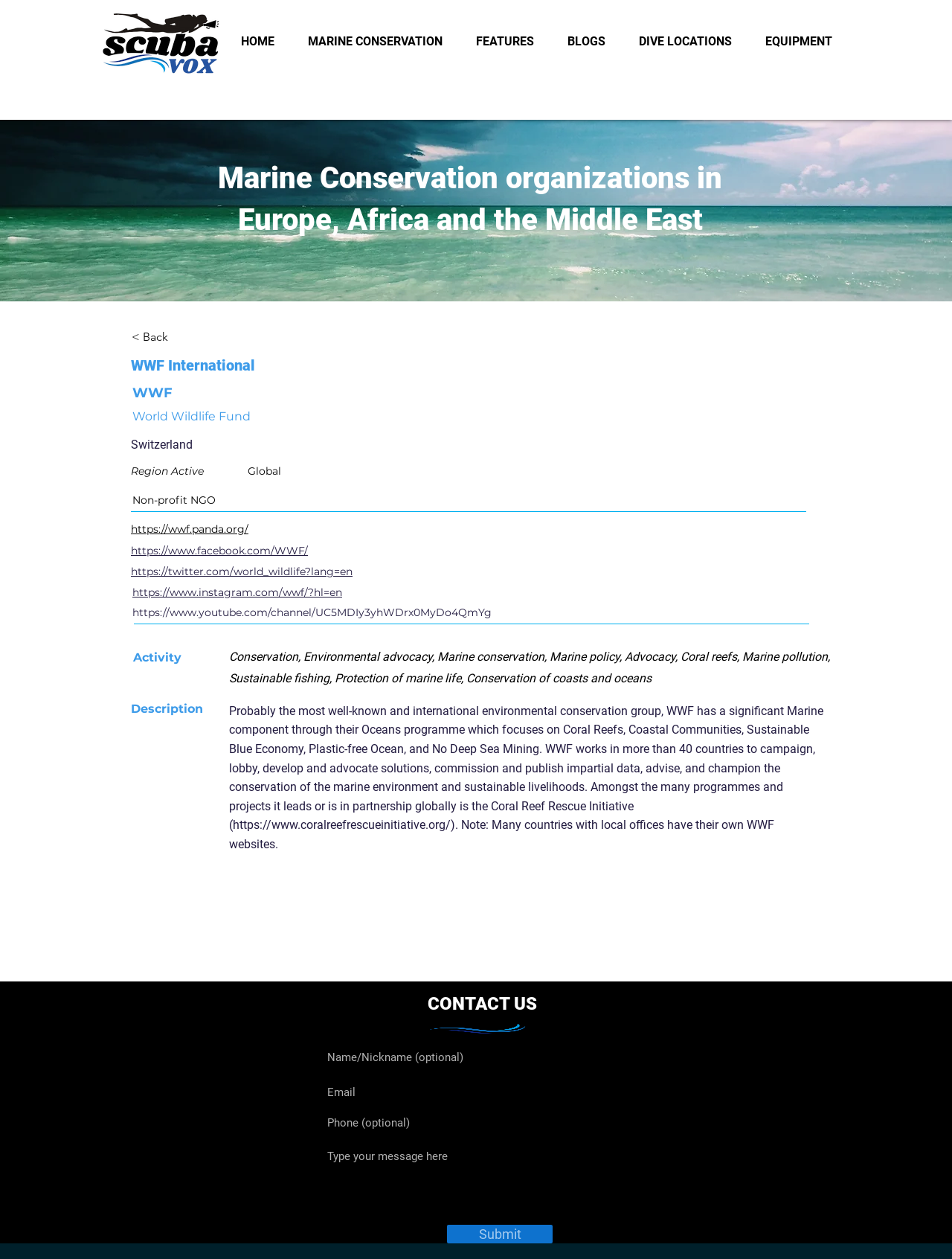Identify the bounding box coordinates of the clickable section necessary to follow the following instruction: "Click the MARINE CONSERVATION link". The coordinates should be presented as four float numbers from 0 to 1, i.e., [left, top, right, bottom].

[0.305, 0.018, 0.482, 0.048]